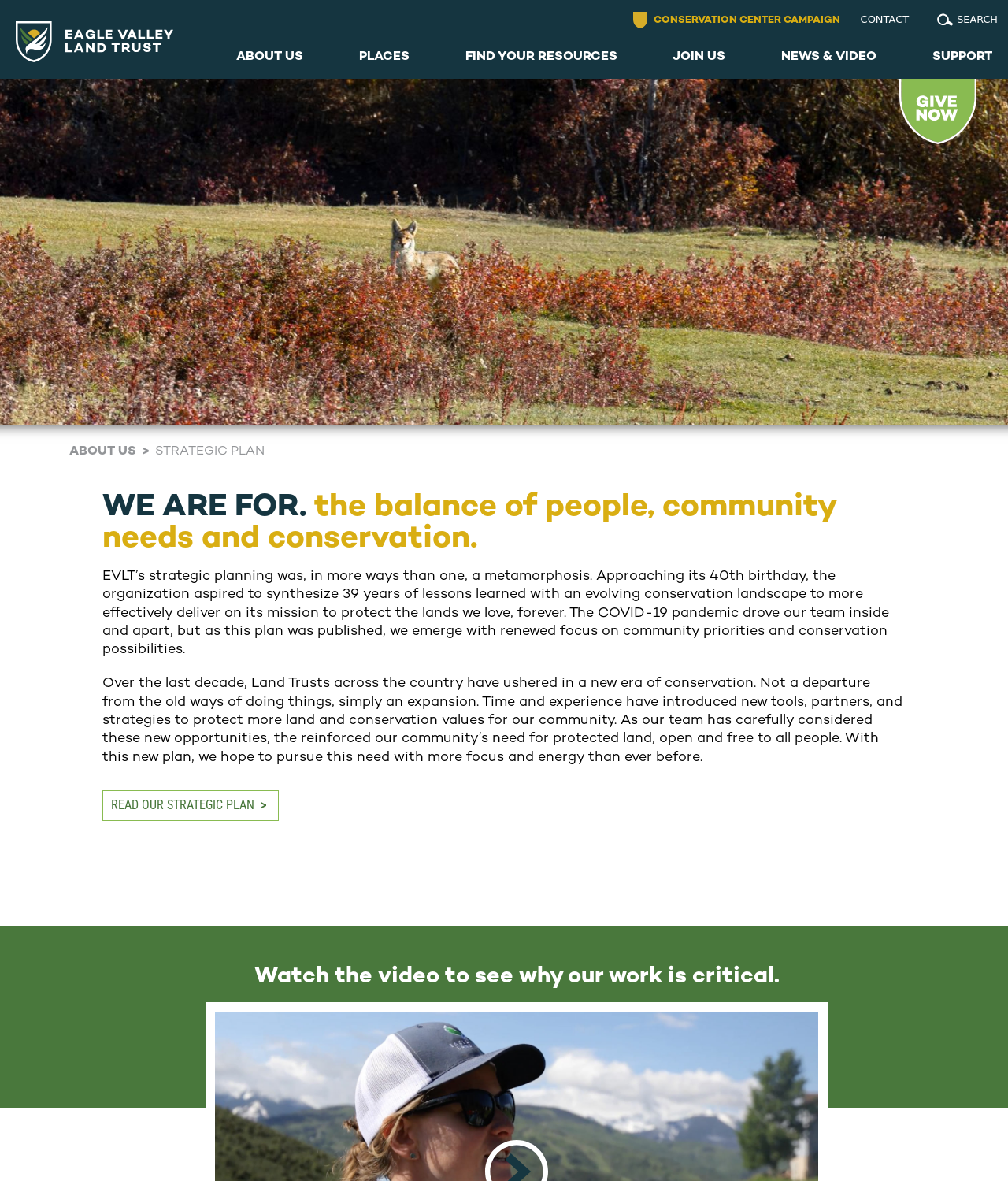Bounding box coordinates are to be given in the format (top-left x, top-left y, bottom-right x, bottom-right y). All values must be floating point numbers between 0 and 1. Provide the bounding box coordinate for the UI element described as: Support

[0.925, 0.043, 0.984, 0.054]